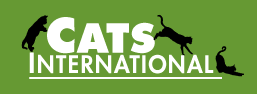Provide a comprehensive description of the image.

The image features the logo of "Cats International," prominently displayed against a vibrant green background. The logo presents the words "CATS INTERNATIONAL" in bold, white lettering, emphasizing the organization's commitment to feline advocacy and education. Surrounding the text are playful silhouettes of cats in various poses, representing the joyful and dynamic nature of cats. This logo serves as a visual identity for the organization, which aims to share knowledge and resources about cat care and behavior.